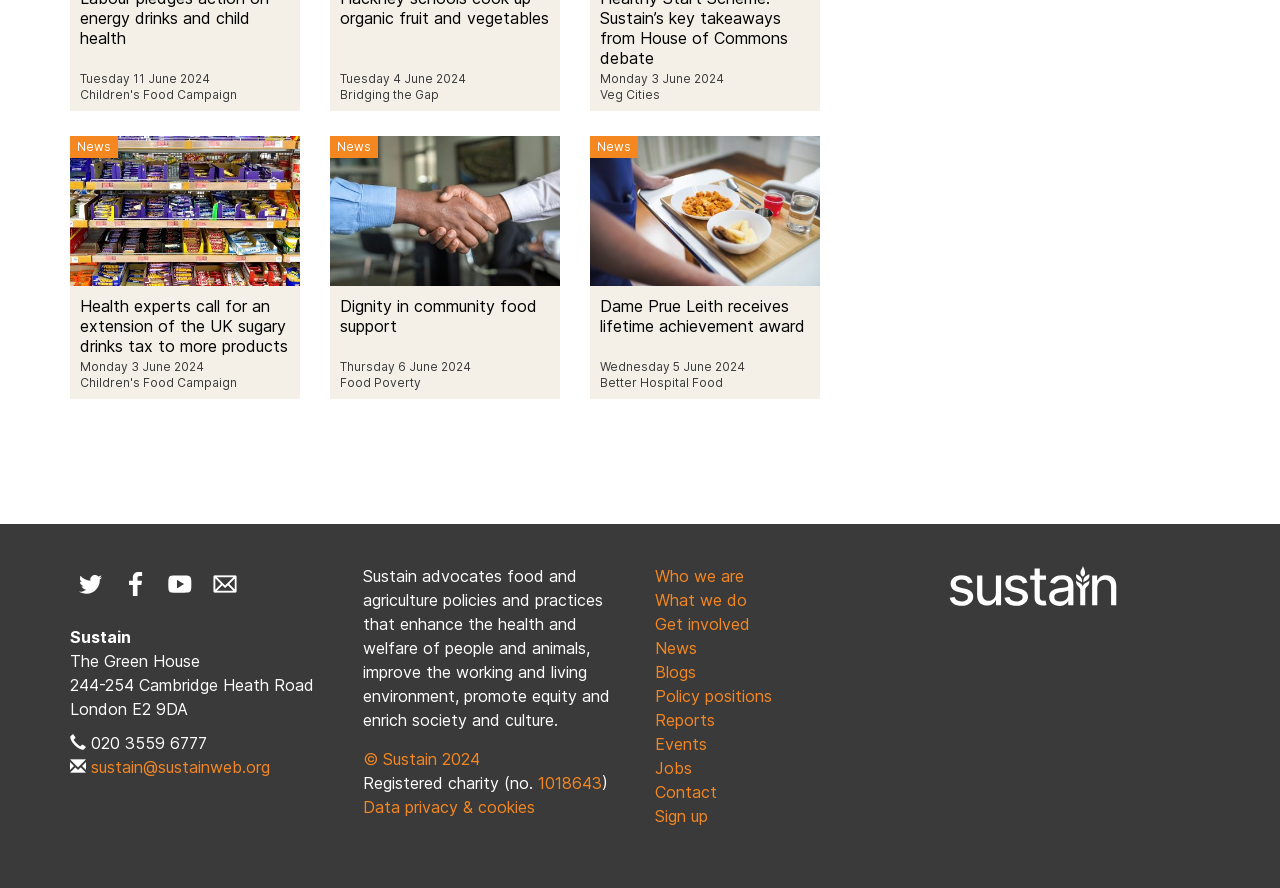Locate the bounding box coordinates of the clickable region to complete the following instruction: "Explore Sustain's news section."

[0.512, 0.719, 0.545, 0.741]